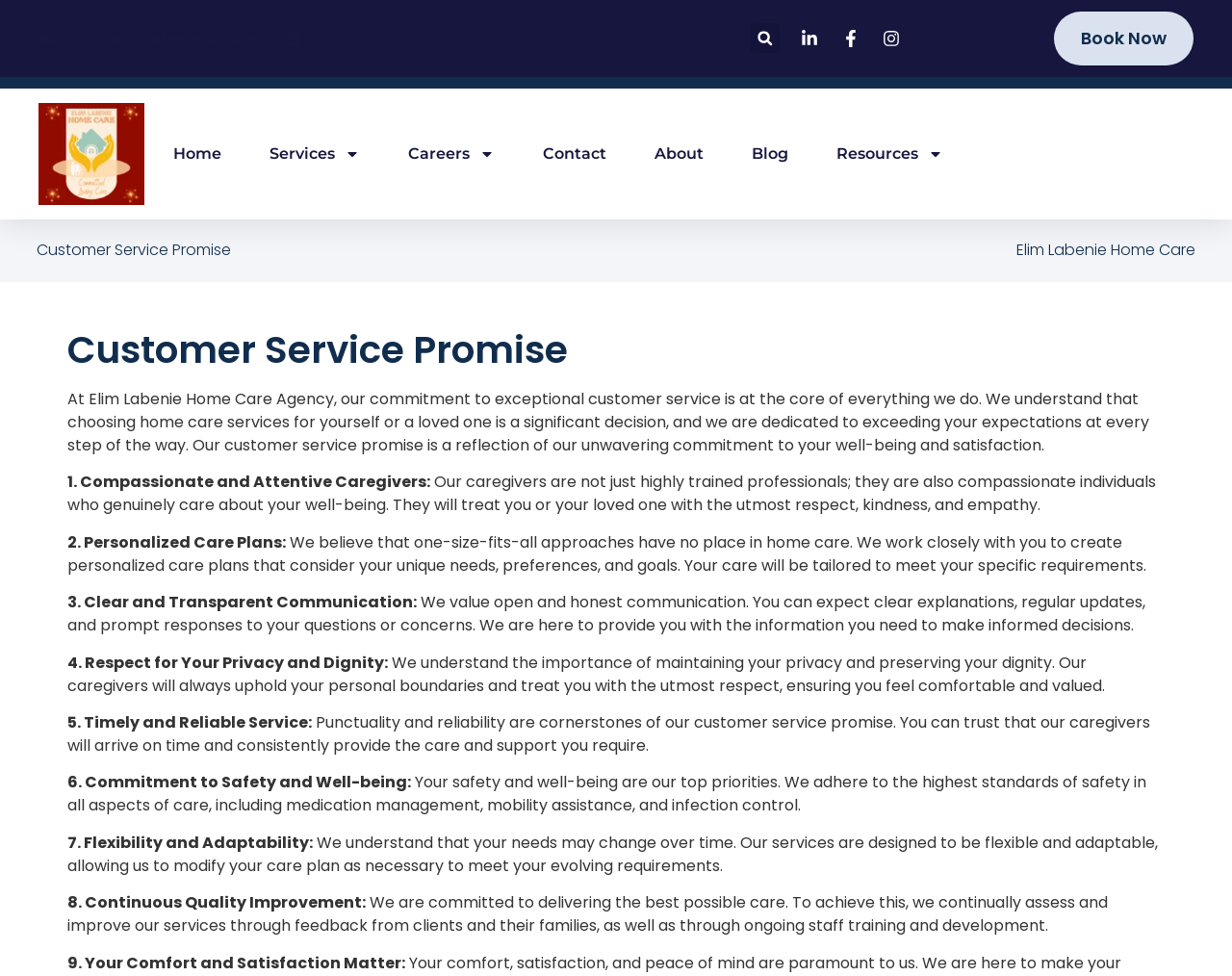Explain the webpage's design and content in an elaborate manner.

The webpage is about Elim Labenie Home Care's customer service promise. At the top, there is a navigation menu with links to "Home", "Services", "Careers", "Contact", "About", "Blog", and "Resources". Each link has a corresponding image next to it. Below the navigation menu, there is a search bar with a "Search" button.

On the left side, there is a section with contact information, including an email address and a phone number. Next to the contact information, there is a small image.

The main content of the webpage is divided into sections, each describing a different aspect of Elim Labenie Home Care's customer service promise. The sections are headed by a title "Customer Service Promise" and followed by a paragraph explaining the agency's commitment to exceptional customer service.

The sections are organized into nine points, each describing a specific aspect of the customer service promise, such as compassionate and attentive caregivers, personalized care plans, clear and transparent communication, respect for privacy and dignity, timely and reliable service, commitment to safety and well-being, flexibility and adaptability, continuous quality improvement, and the importance of client comfort and satisfaction. Each point is accompanied by a detailed description of what the agency promises to deliver.

At the bottom of the page, there is a "Book Now" button and a link to "More Information".